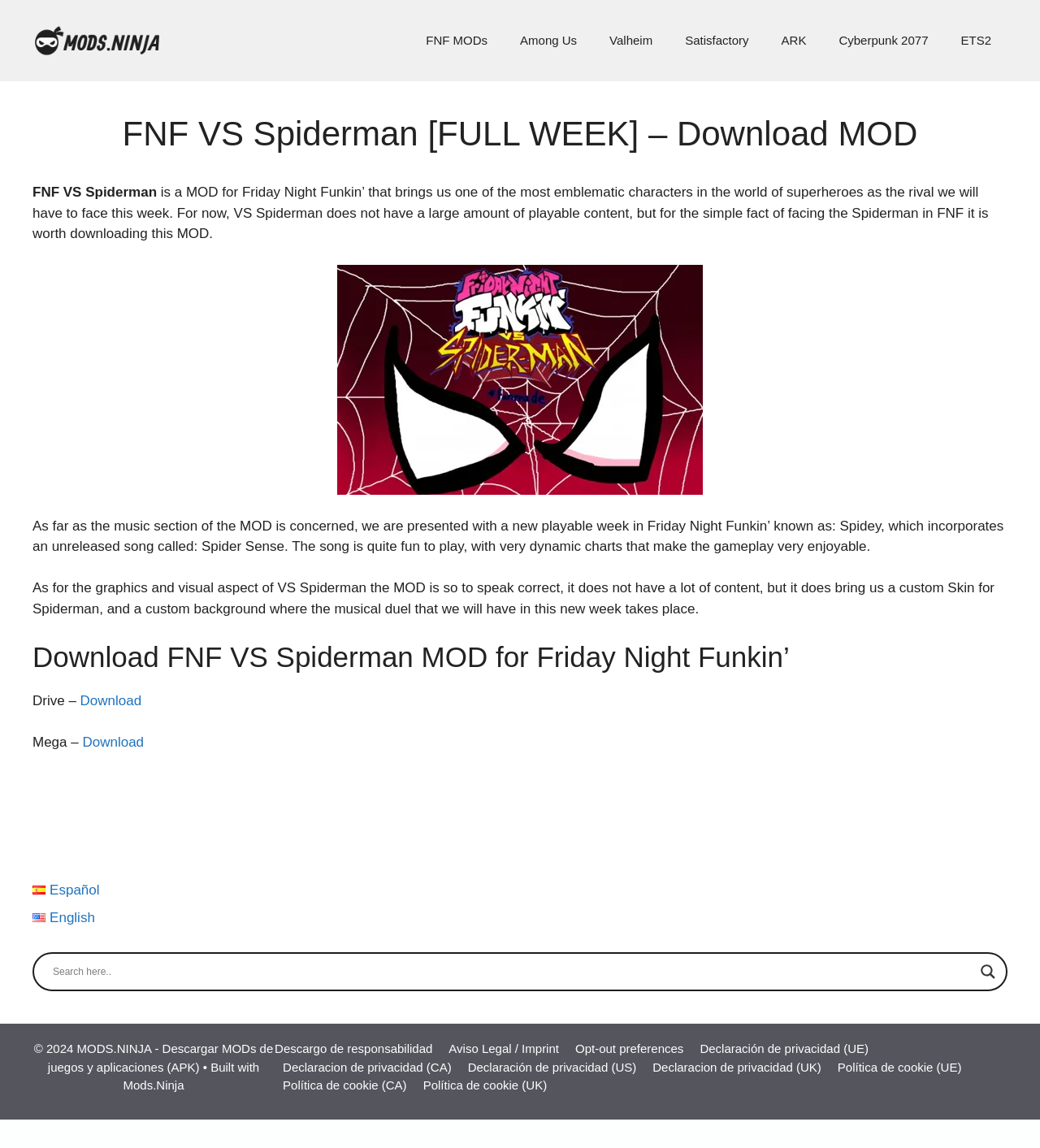Identify and extract the main heading of the webpage.

FNF VS Spiderman [FULL WEEK] – Download MOD